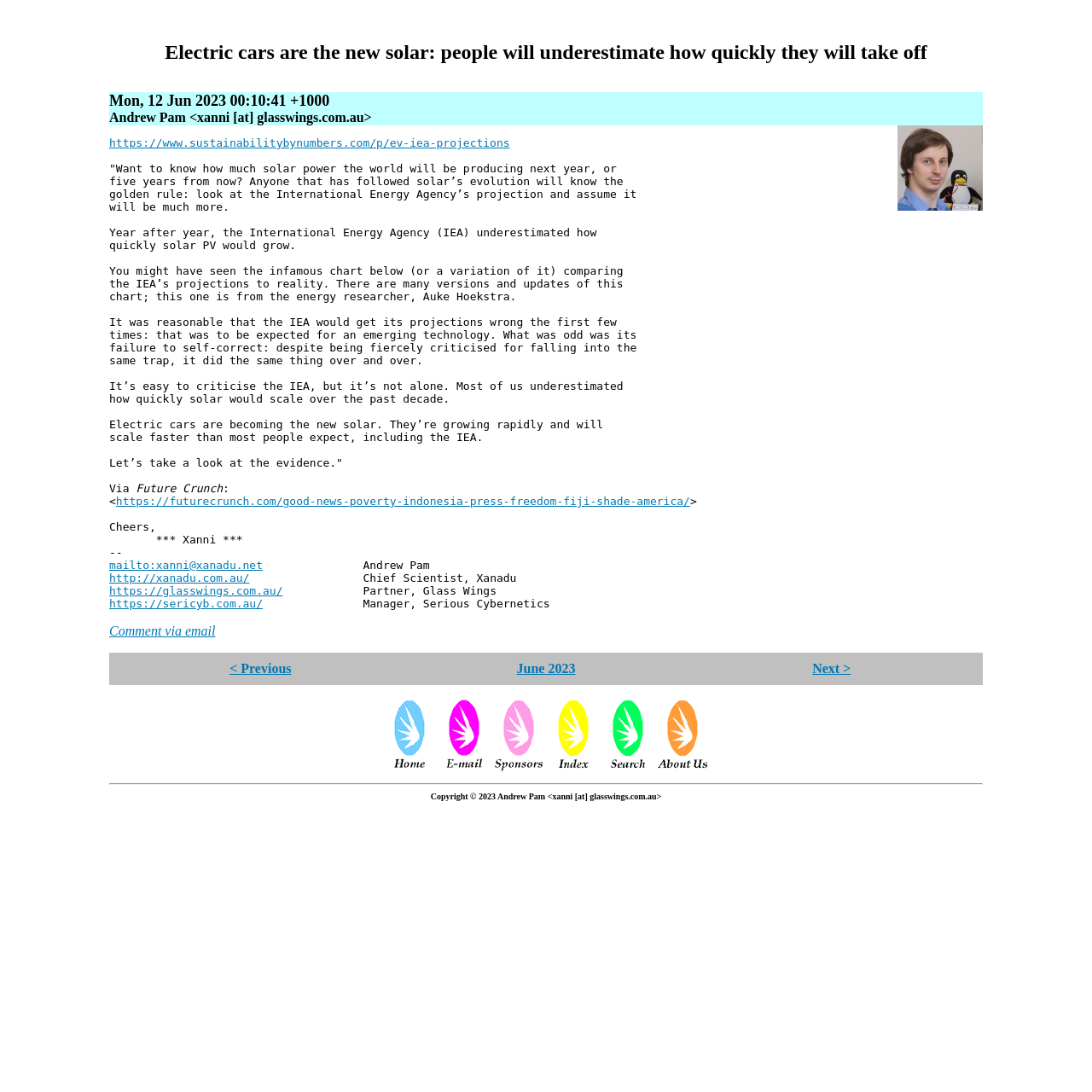Can you locate the main headline on this webpage and provide its text content?

Electric cars are the new solar: people will underestimate how quickly they will take off